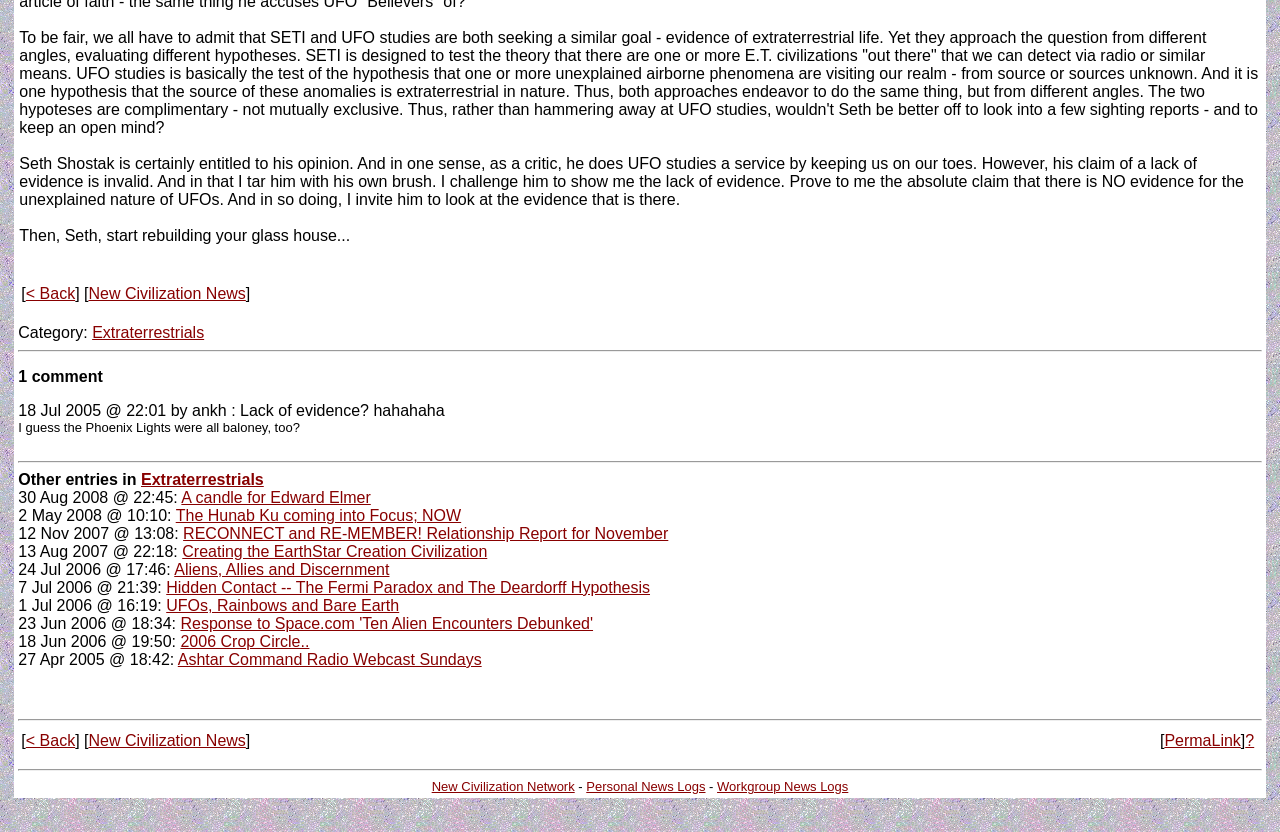Specify the bounding box coordinates (top-left x, top-left y, bottom-right x, bottom-right y) of the UI element in the screenshot that matches this description: name="email_address"

None